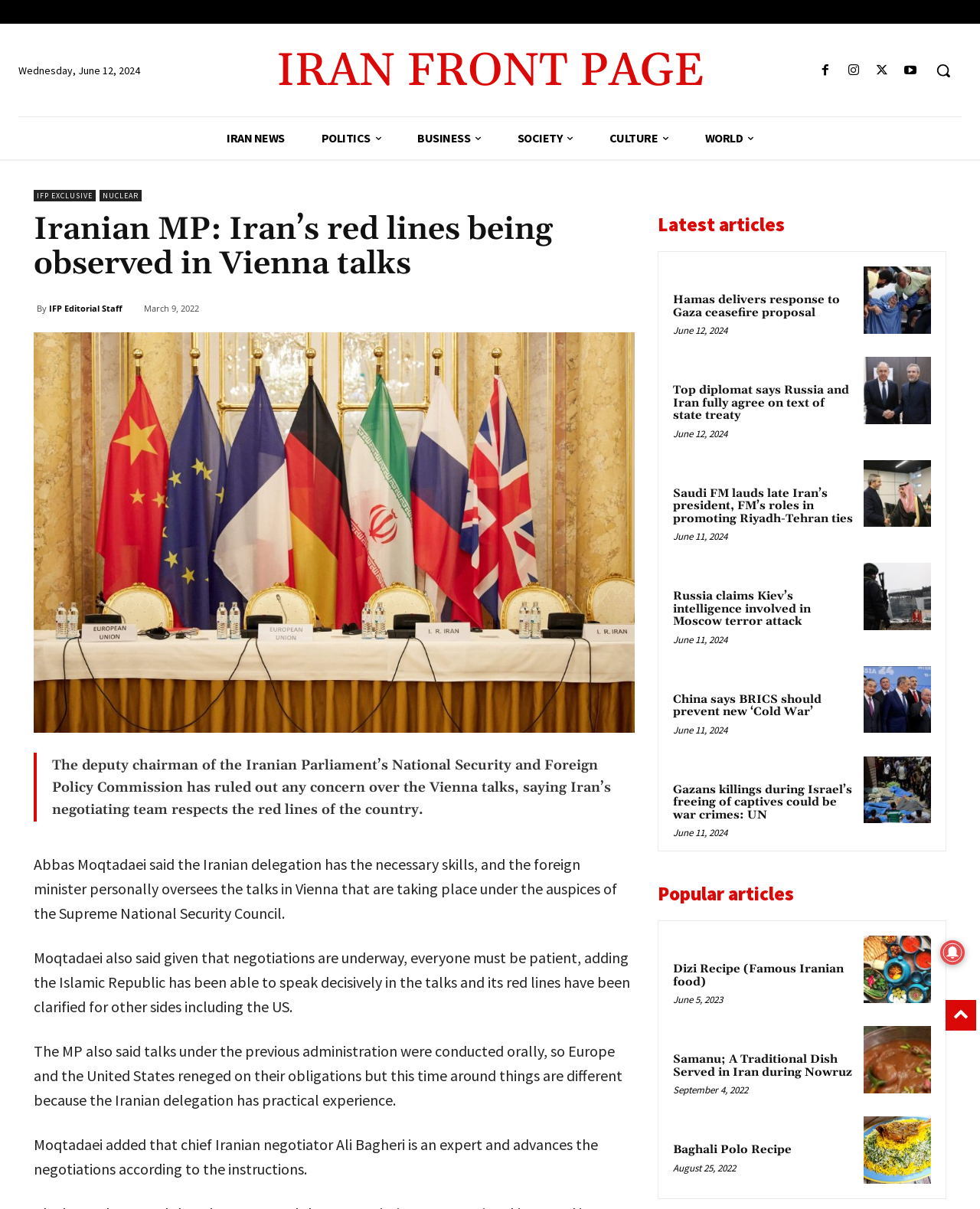What is the name of the Iranian negotiator mentioned in the article?
Can you provide a detailed and comprehensive answer to the question?

I found the name of the Iranian negotiator by reading the article content and found that it is mentioned in the sentence 'Moqtadaei added that chief Iranian negotiator Ali Bagheri is an expert and advances the negotiations according to the instructions.'